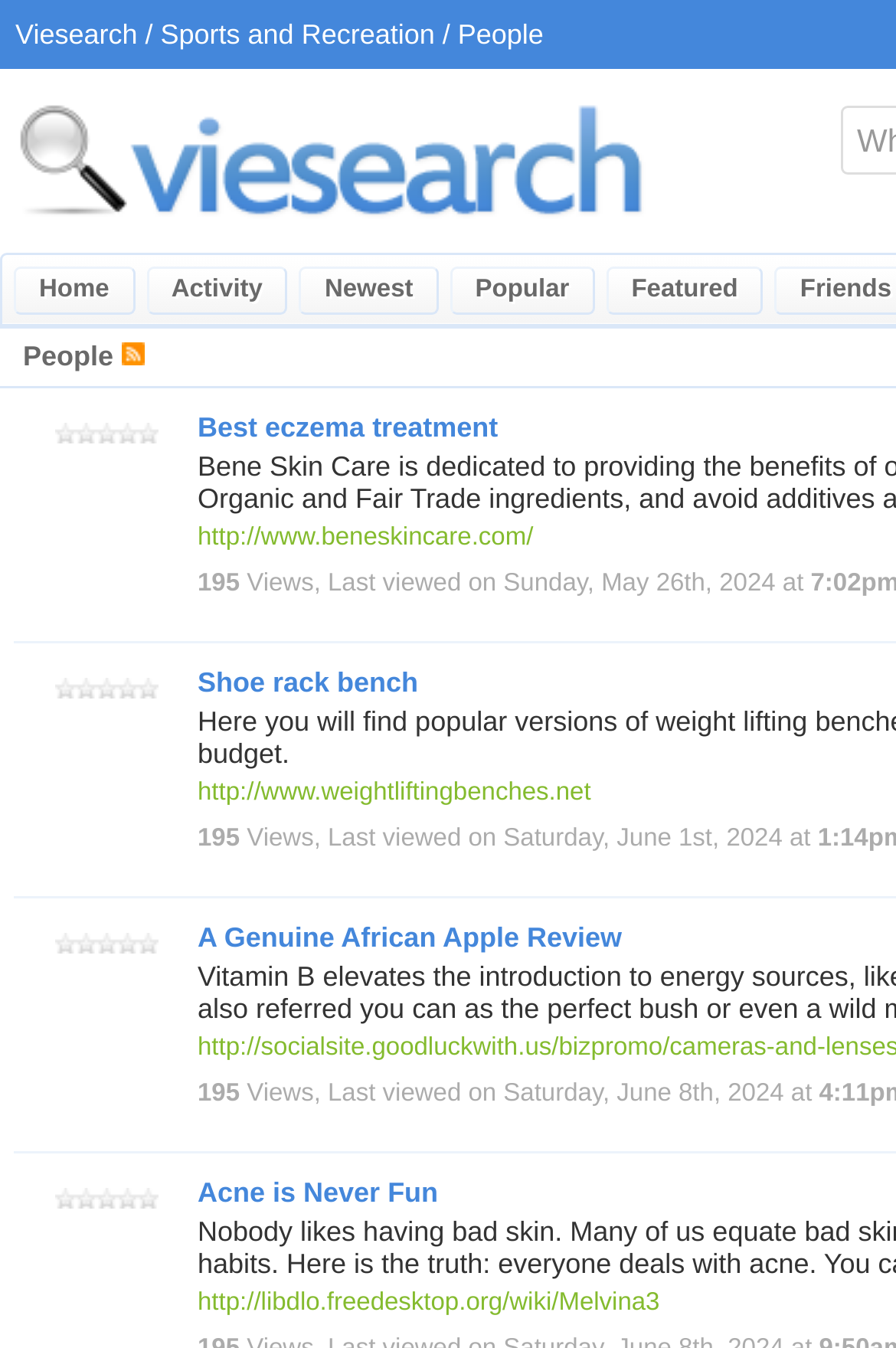Please identify the bounding box coordinates of the element on the webpage that should be clicked to follow this instruction: "View Best eczema treatment". The bounding box coordinates should be given as four float numbers between 0 and 1, formatted as [left, top, right, bottom].

[0.221, 0.305, 0.556, 0.329]